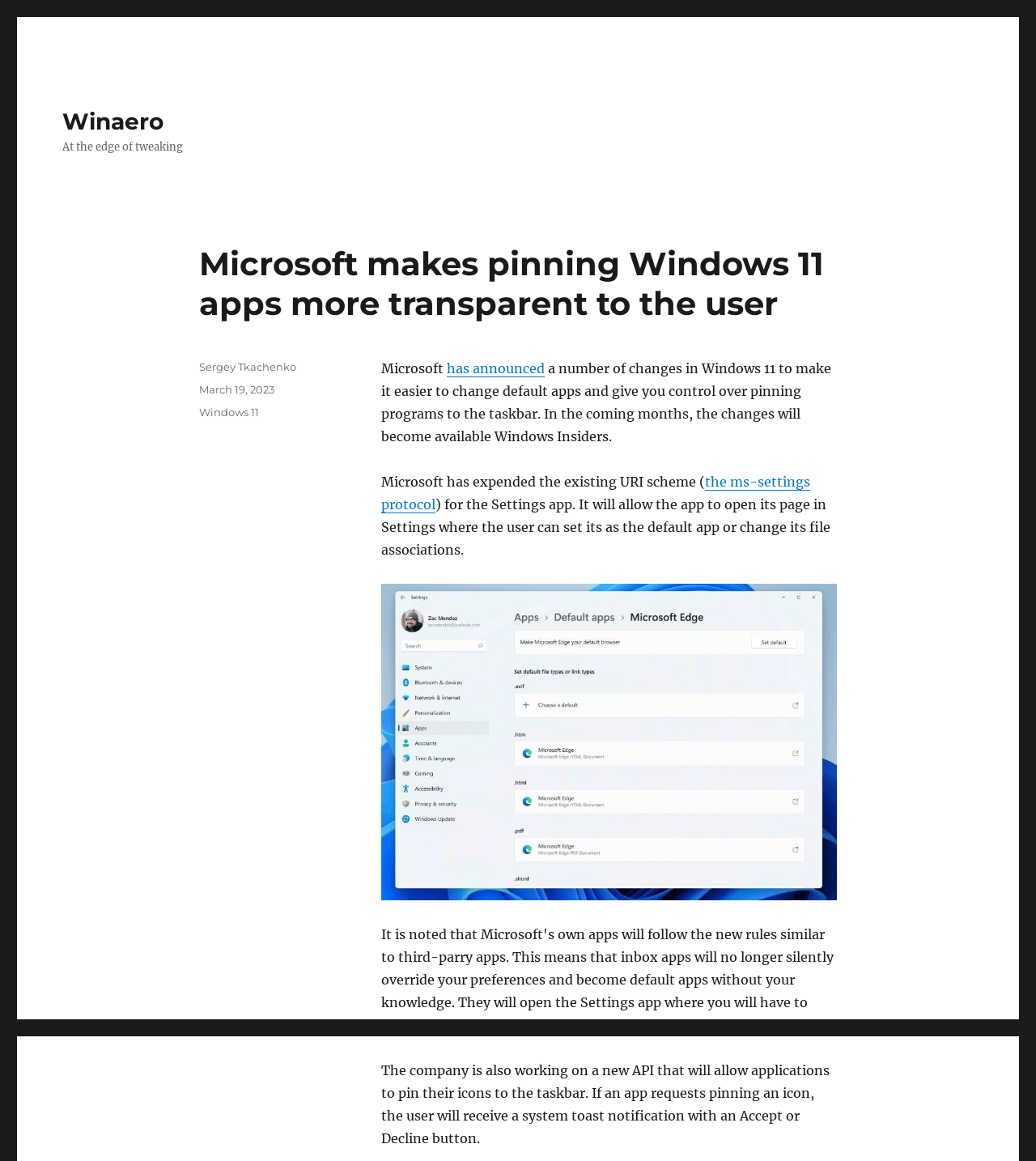What is the company mentioned in the article?
Answer the question using a single word or phrase, according to the image.

Microsoft